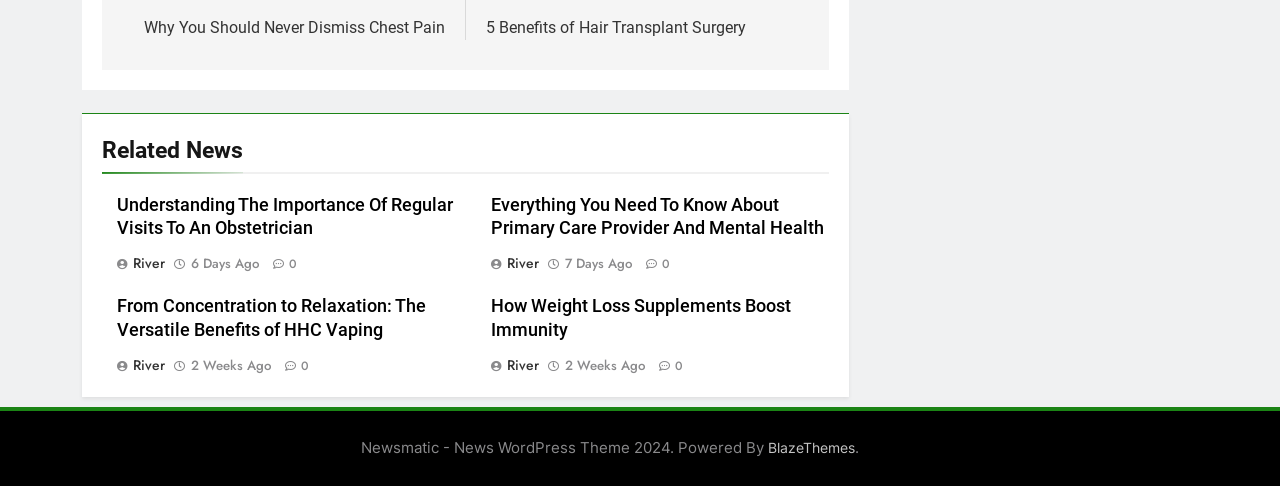Locate the bounding box coordinates for the element described below: "0". The coordinates must be four float values between 0 and 1, formatted as [left, top, right, bottom].

[0.205, 0.521, 0.232, 0.56]